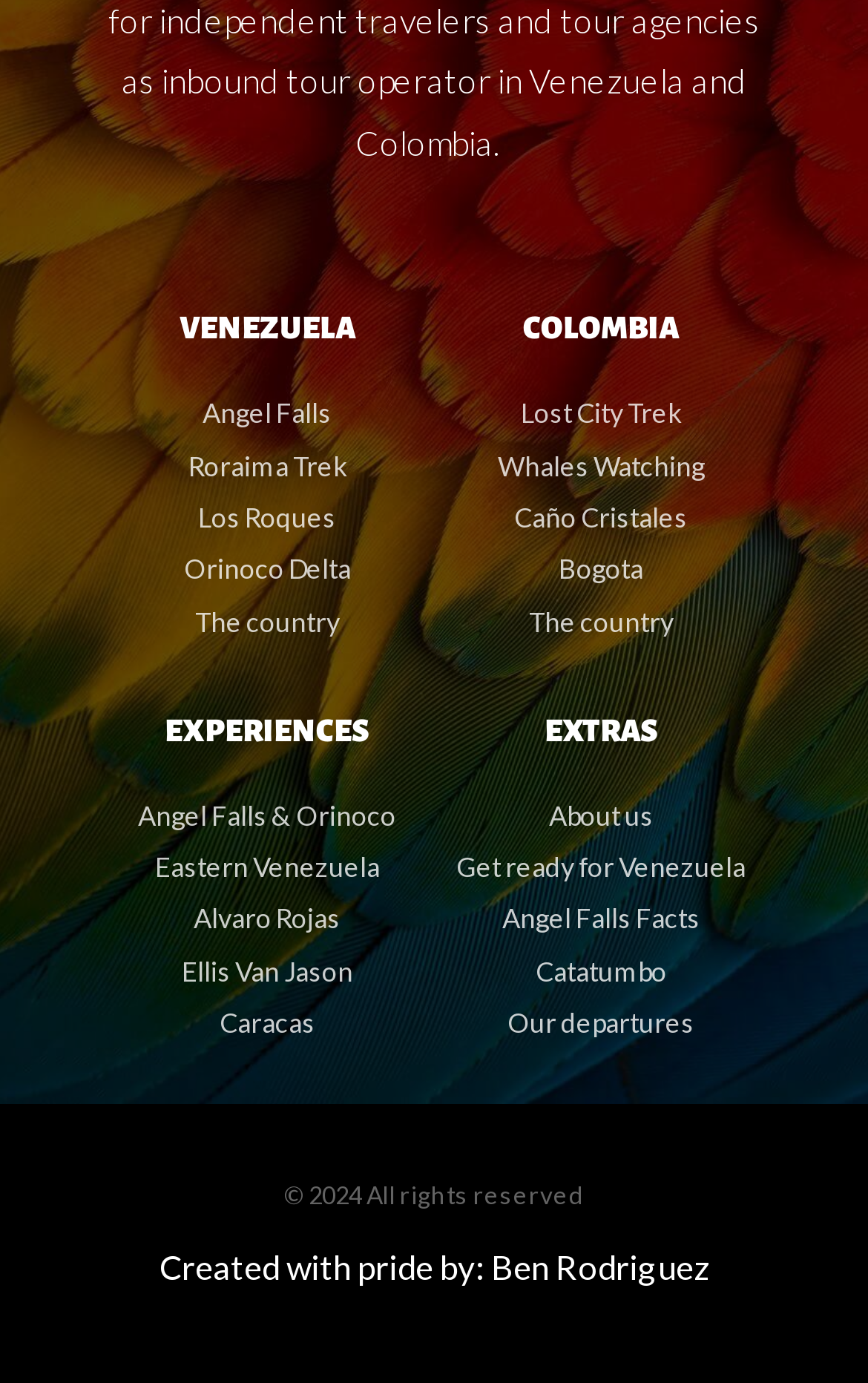Given the element description, predict the bounding box coordinates in the format (top-left x, top-left y, bottom-right x, bottom-right y), using floating point numbers between 0 and 1: Whales Watching

[0.5, 0.32, 0.885, 0.356]